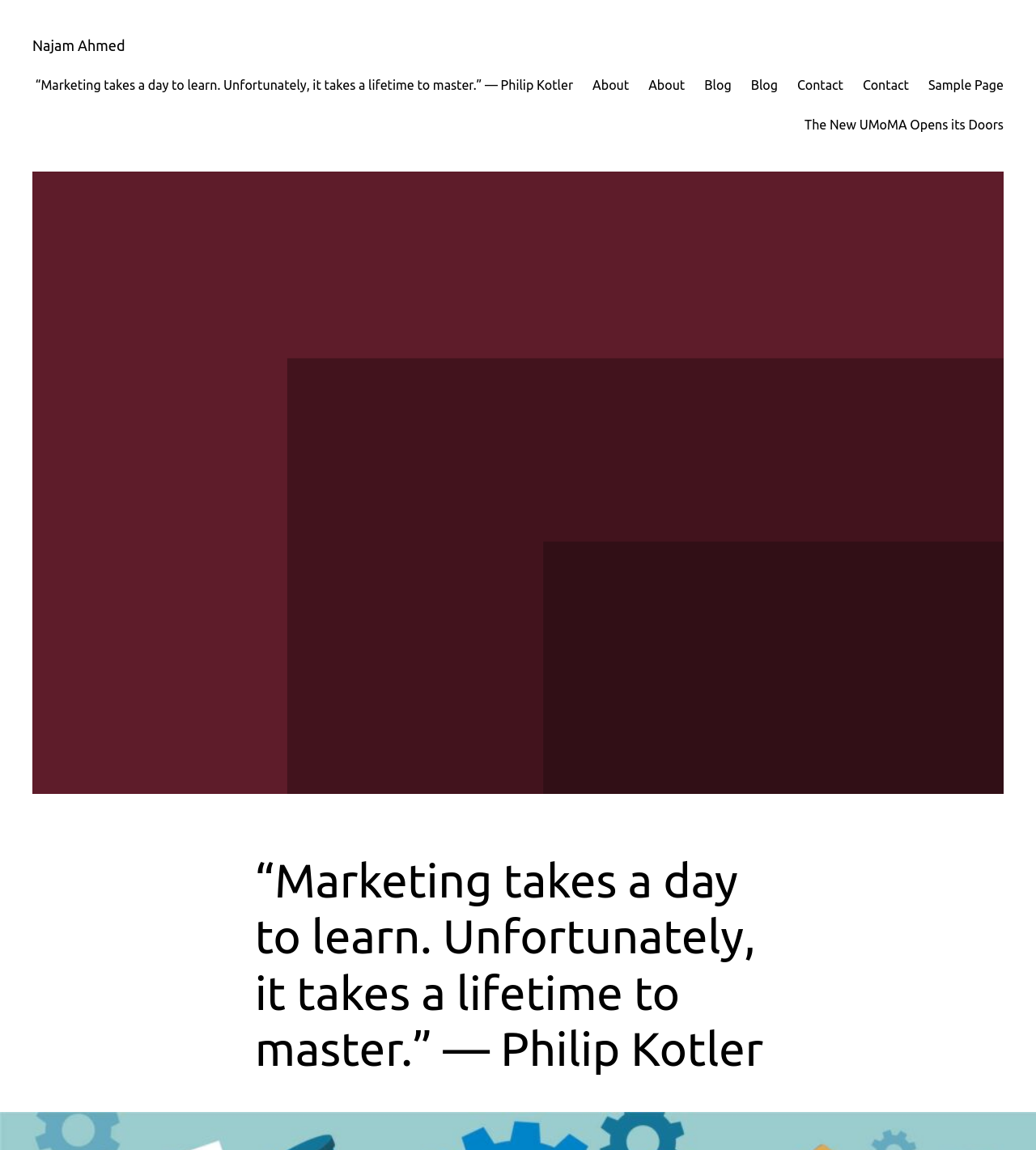Determine the bounding box coordinates for the area that should be clicked to carry out the following instruction: "go to the About page".

[0.572, 0.065, 0.607, 0.083]